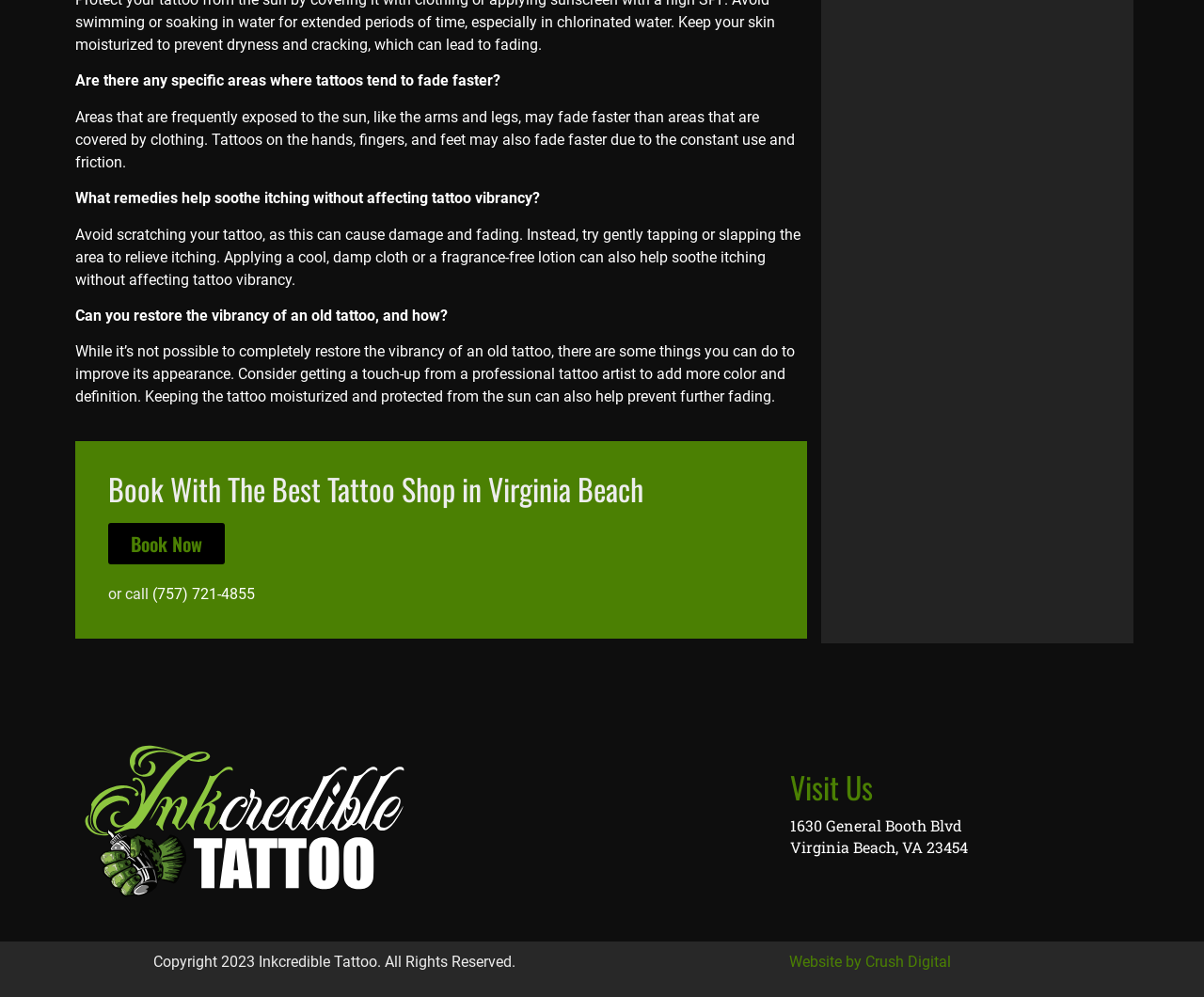Based on the description "Website by Crush Digital", find the bounding box of the specified UI element.

[0.655, 0.956, 0.79, 0.974]